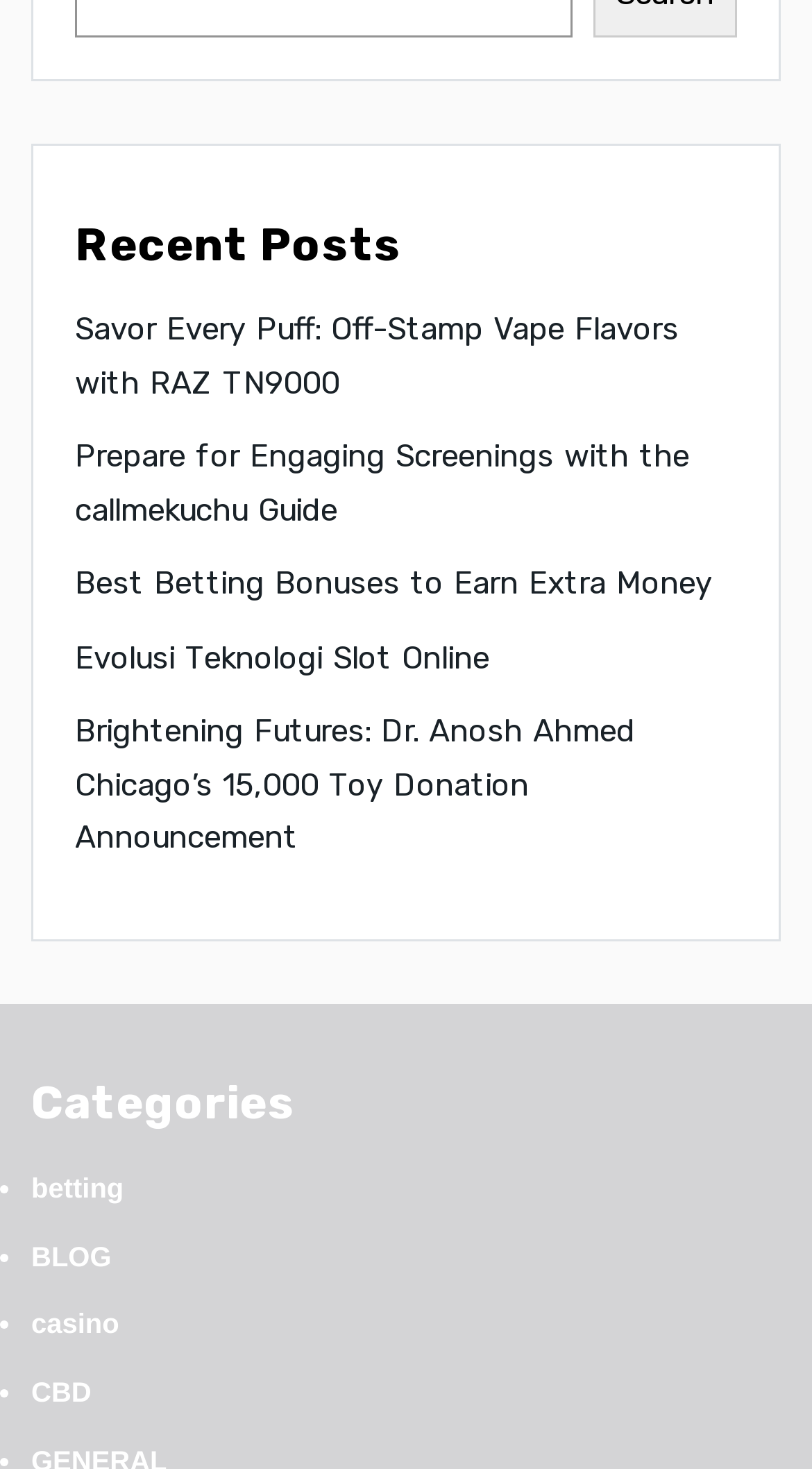Kindly provide the bounding box coordinates of the section you need to click on to fulfill the given instruction: "view recent posts".

[0.092, 0.148, 0.908, 0.186]